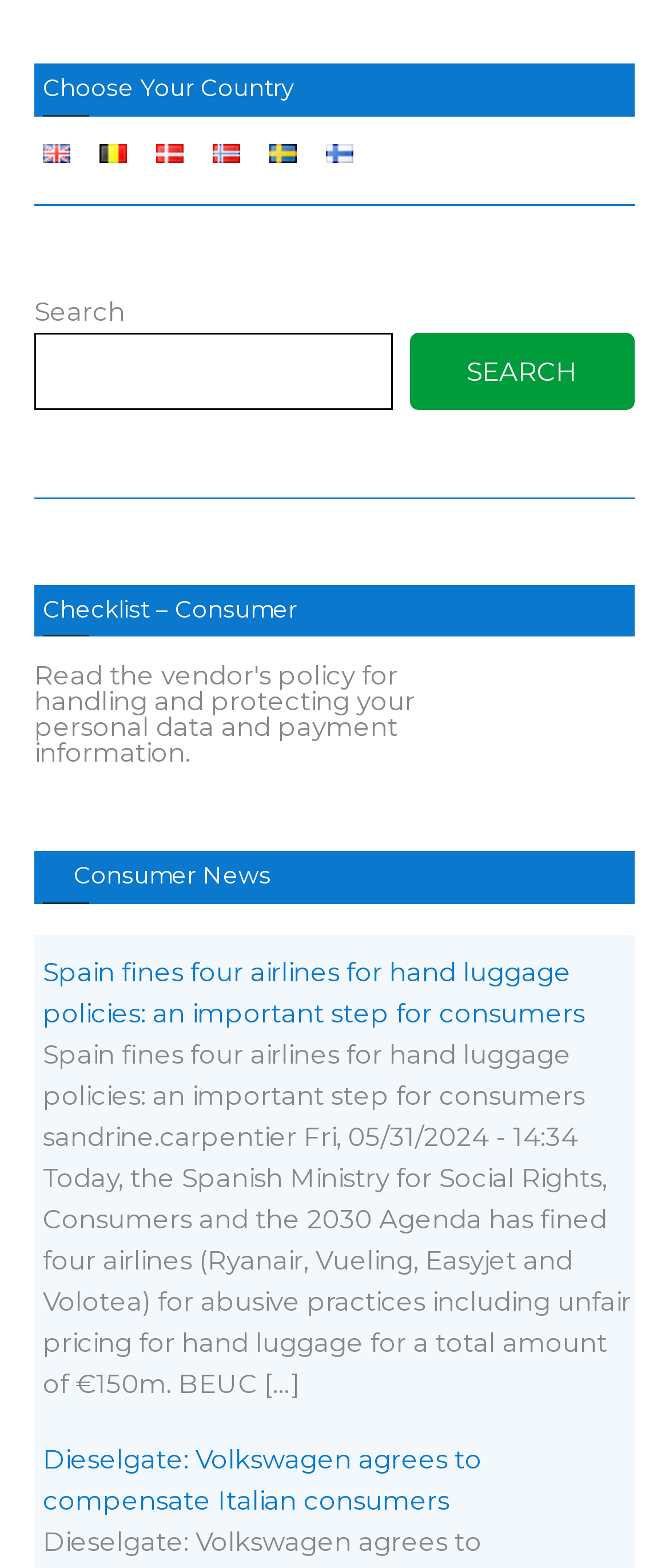Please locate the bounding box coordinates of the element's region that needs to be clicked to follow the instruction: "mark". The bounding box coordinates should be provided as four float numbers between 0 and 1, i.e., [left, top, right, bottom].

None